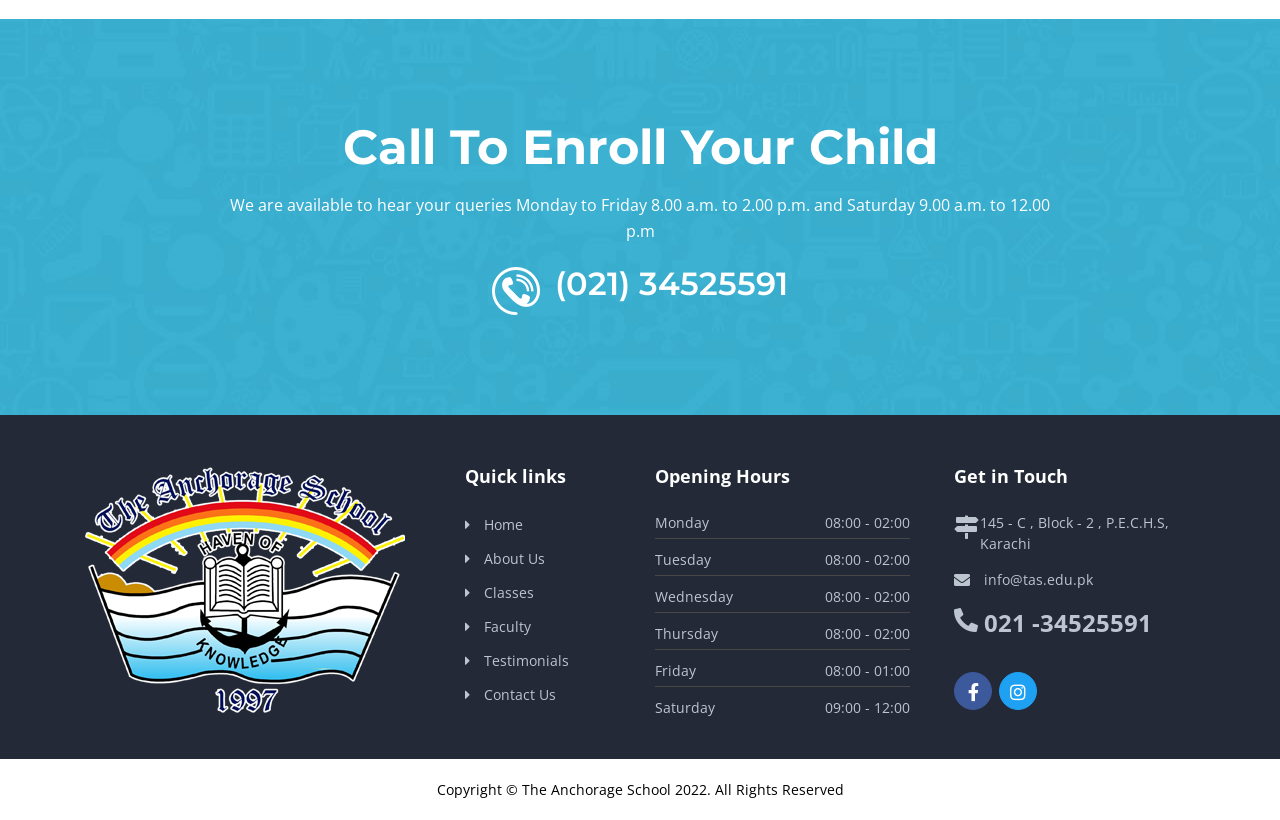Pinpoint the bounding box coordinates of the element that must be clicked to accomplish the following instruction: "Contact us through phone number". The coordinates should be in the format of four float numbers between 0 and 1, i.e., [left, top, right, bottom].

[0.434, 0.322, 0.616, 0.37]